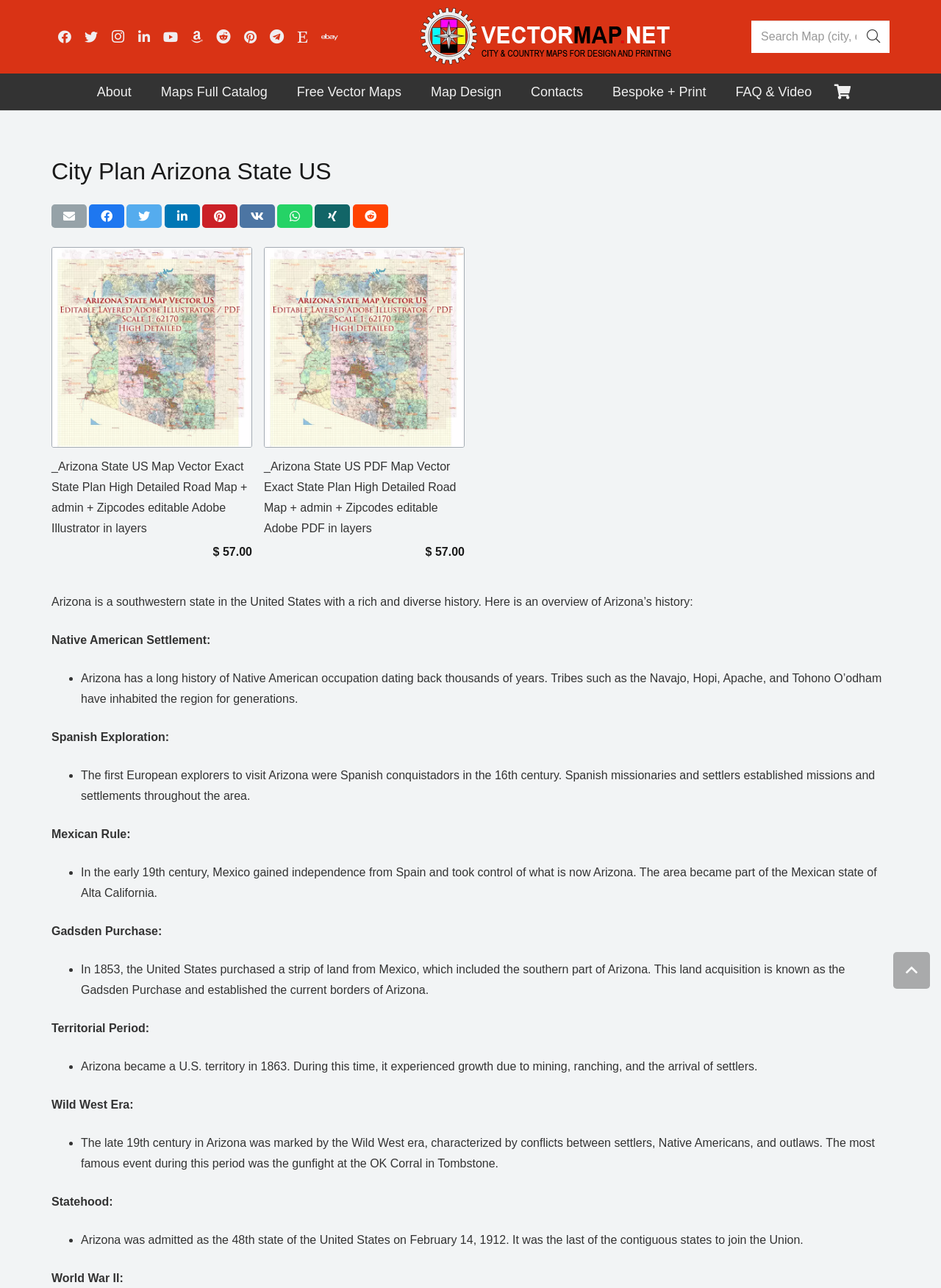Please answer the following question using a single word or phrase: 
What is the price of the Arizona State US Map Vector Exact State Plan?

$57.00